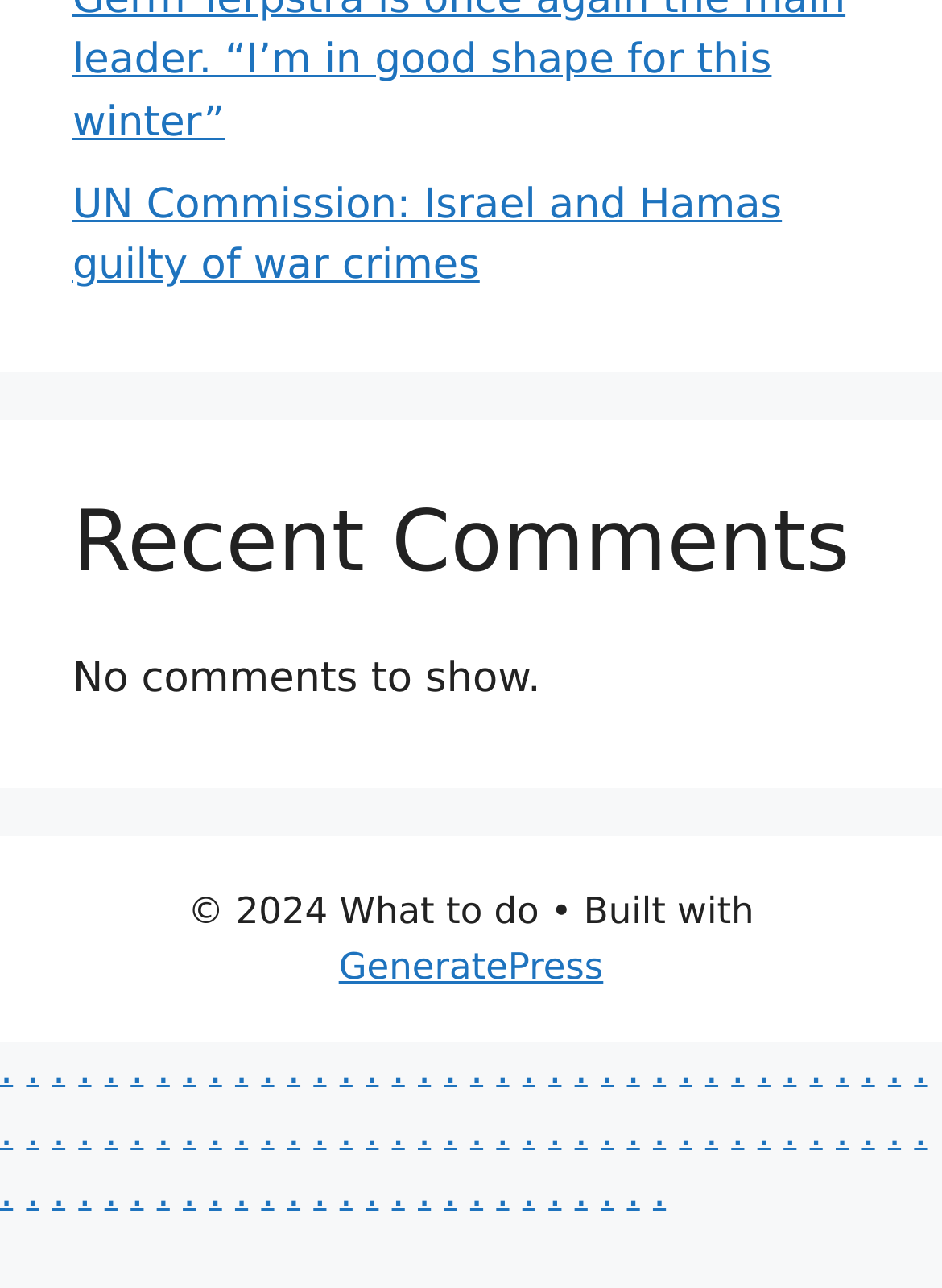What is the name of the theme or framework used to build the website?
From the details in the image, answer the question comprehensively.

I discovered this answer by looking at the 'Built with' text followed by 'GeneratePress' at the bottom of the webpage, which suggests that GeneratePress is the theme or framework used to build the website.